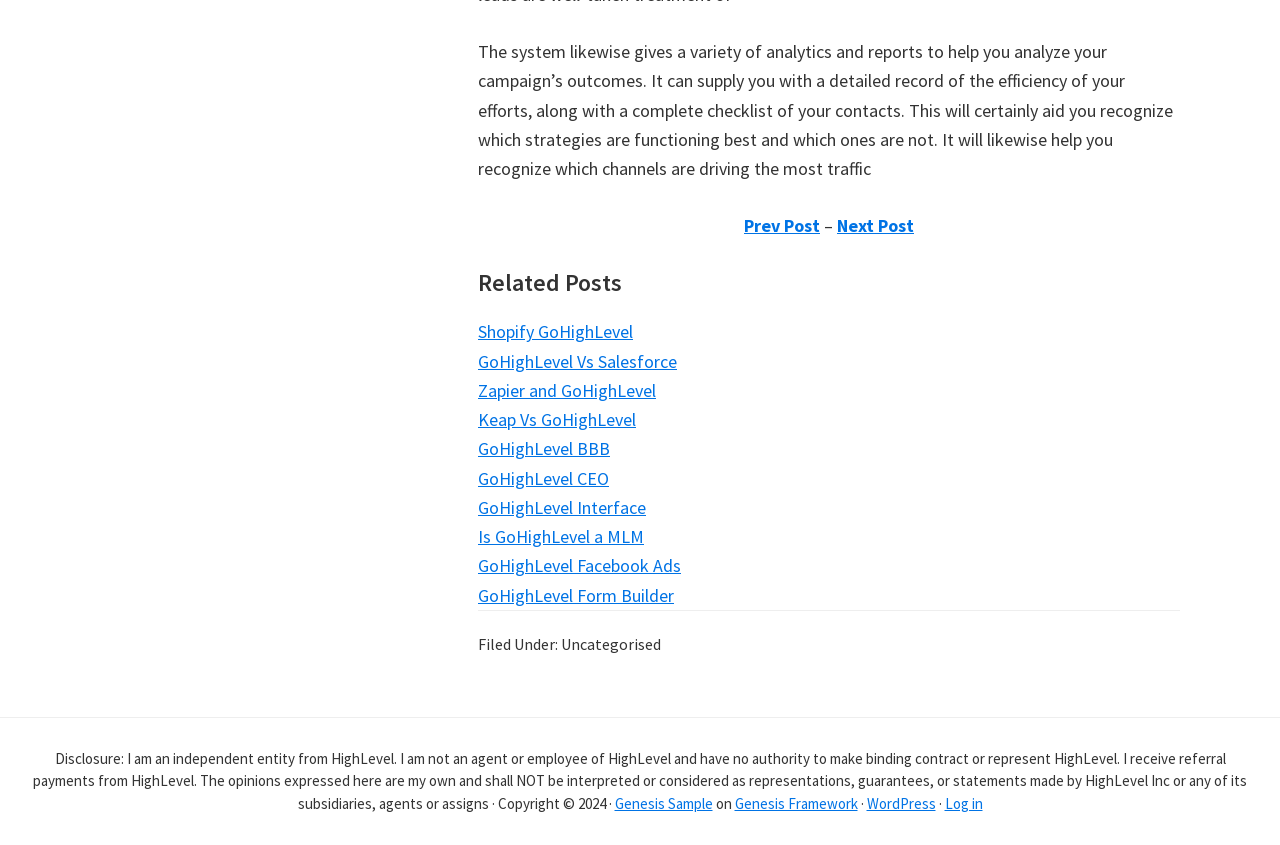Respond with a single word or phrase:
How many links are there under the 'Related Posts' heading?

9